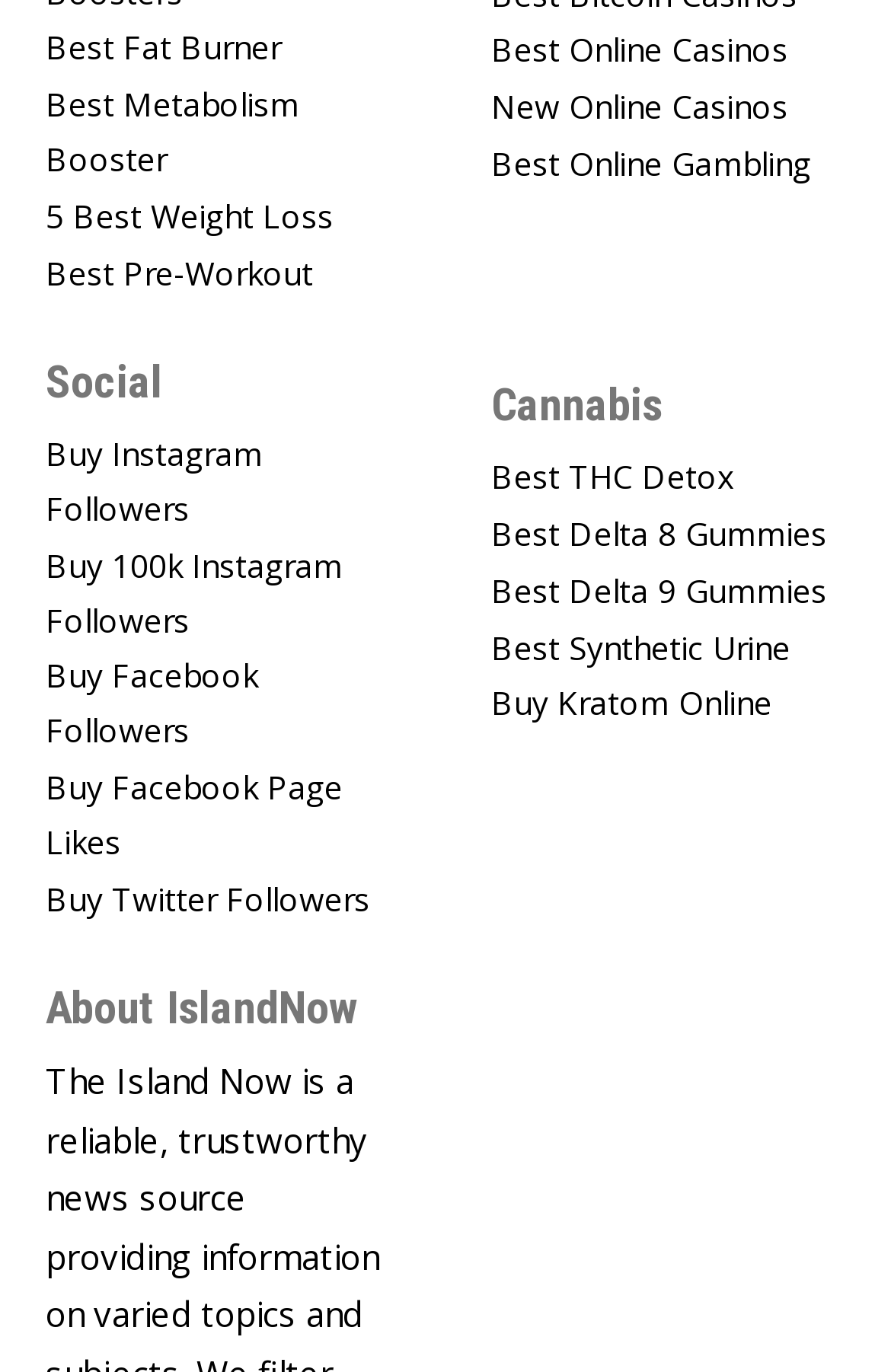Please give a concise answer to this question using a single word or phrase: 
How many categories are there on this webpage?

5